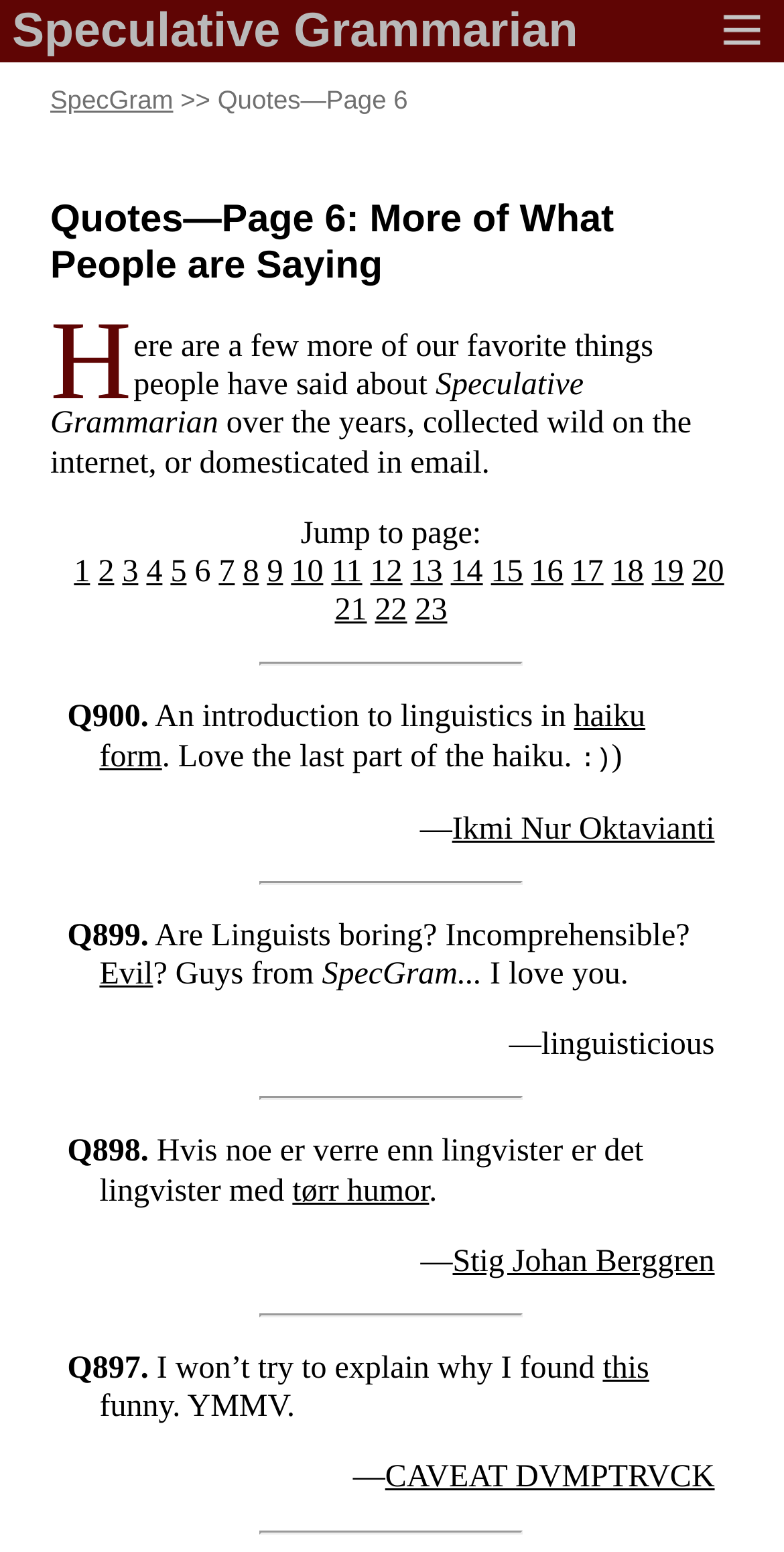Could you provide the bounding box coordinates for the portion of the screen to click to complete this instruction: "Read the quote from Ikmi Nur Oktavianti"?

[0.577, 0.523, 0.912, 0.545]